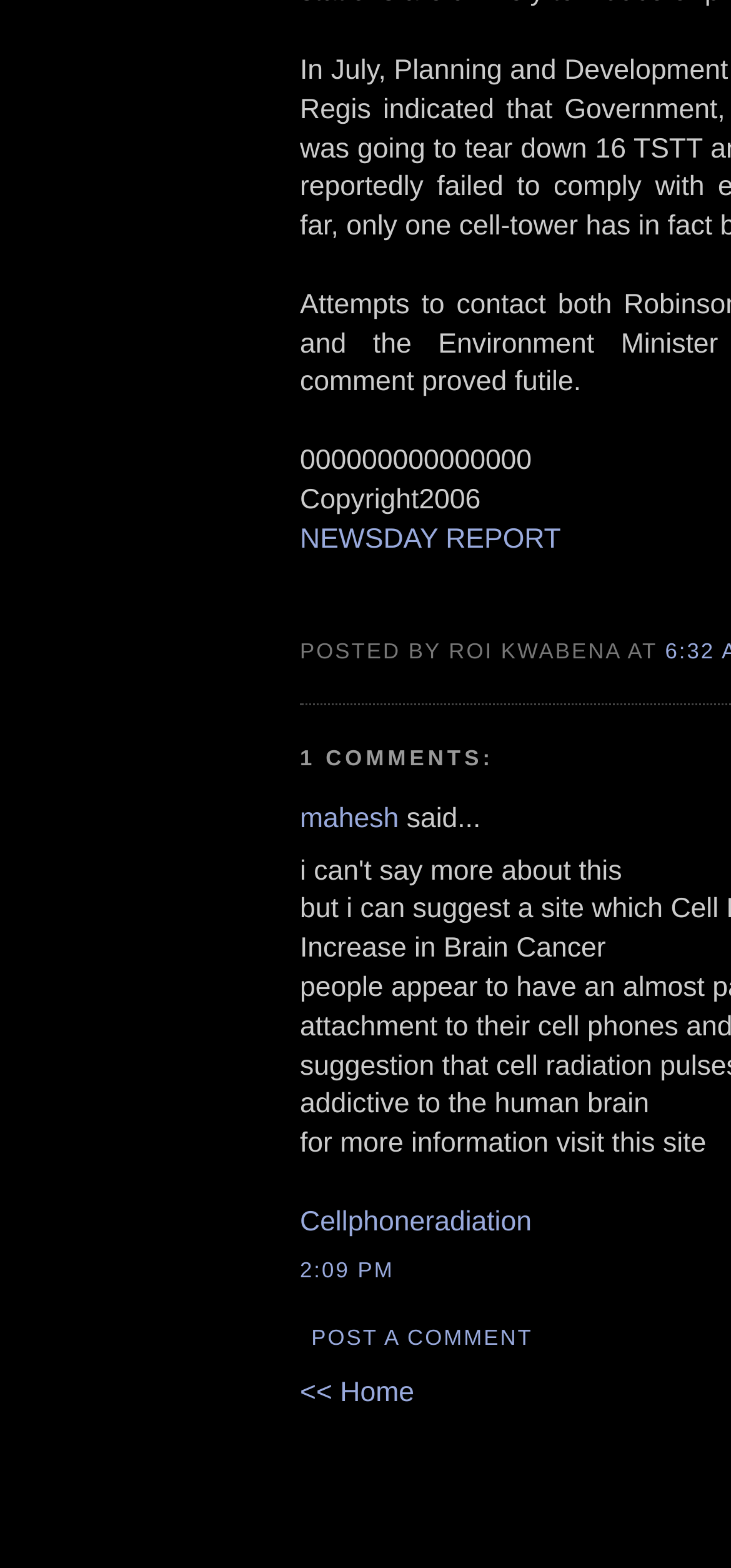Bounding box coordinates are given in the format (top-left x, top-left y, bottom-right x, bottom-right y). All values should be floating point numbers between 0 and 1. Provide the bounding box coordinate for the UI element described as: Cellphoneradiation

[0.41, 0.77, 0.727, 0.789]